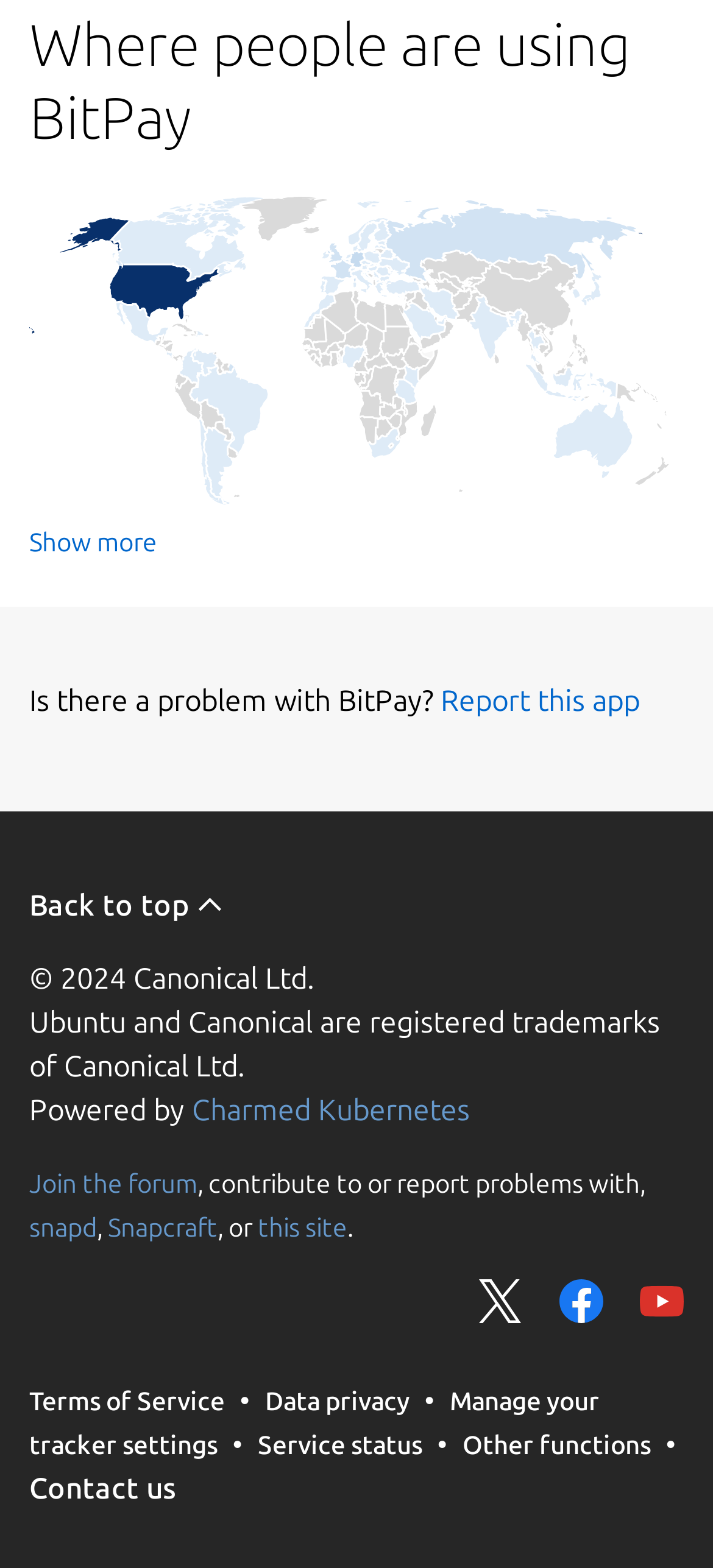Identify the bounding box coordinates of the part that should be clicked to carry out this instruction: "Report this app".

[0.618, 0.436, 0.897, 0.456]